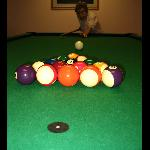Respond to the question below with a concise word or phrase:
What is the person in the background doing?

positioning to take a shot